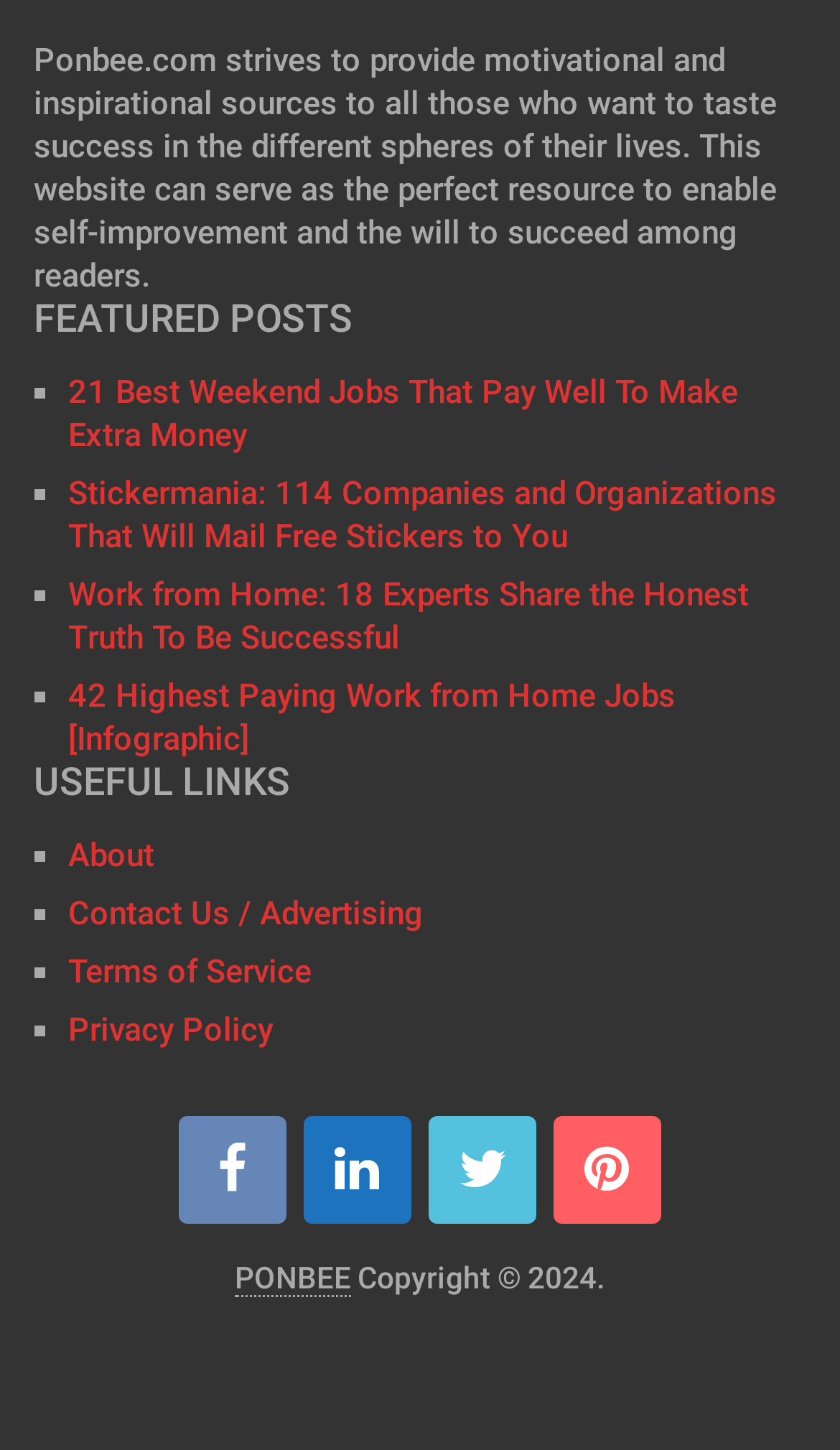What is the copyright year of the webpage?
Look at the image and construct a detailed response to the question.

The copyright year of the webpage is 2024, as stated in the static text at the bottom of the webpage, 'Copyright © 2024'.